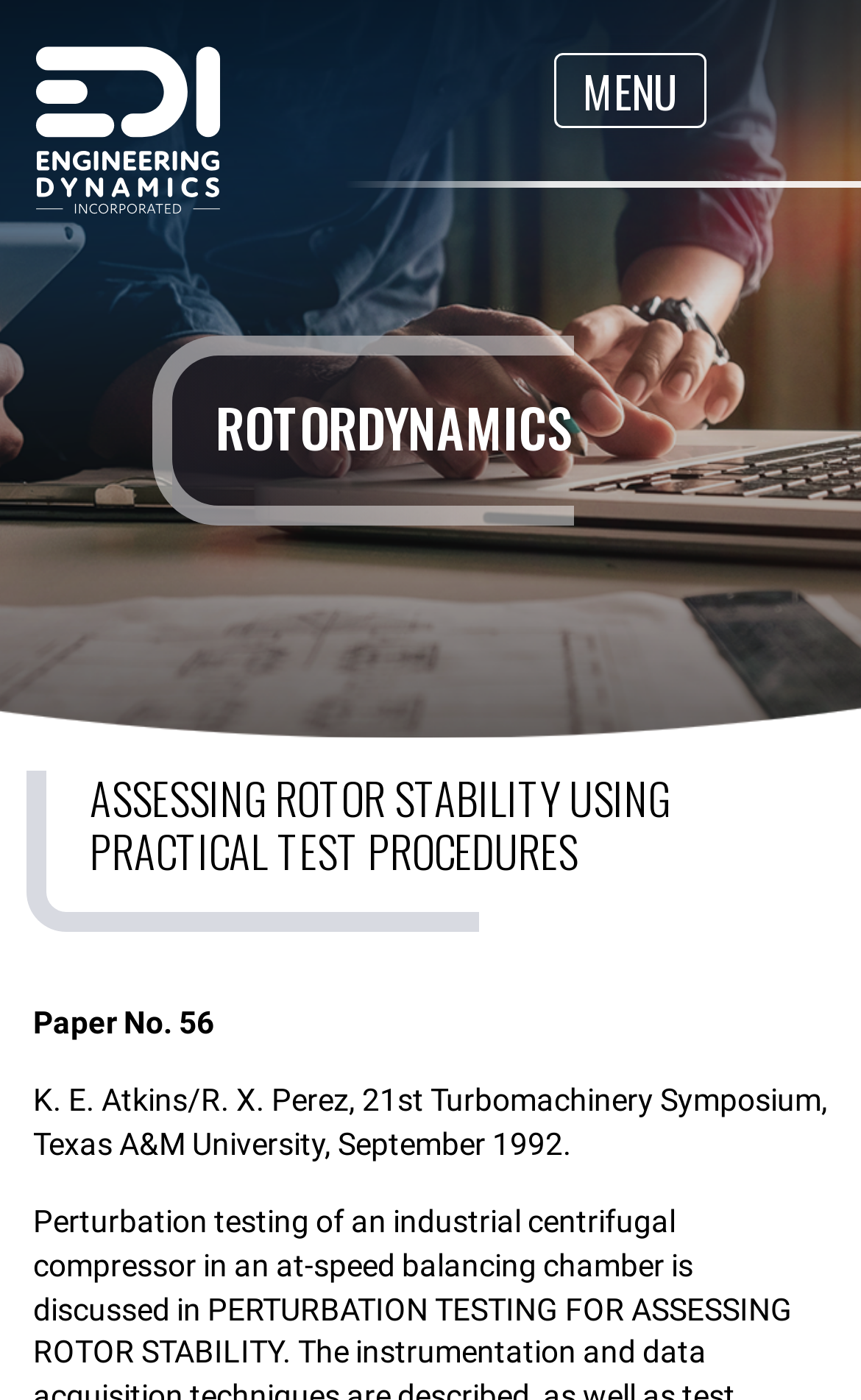Who are the authors of the paper?
Based on the visual, give a brief answer using one word or a short phrase.

K. E. Atkins and R. X. Perez